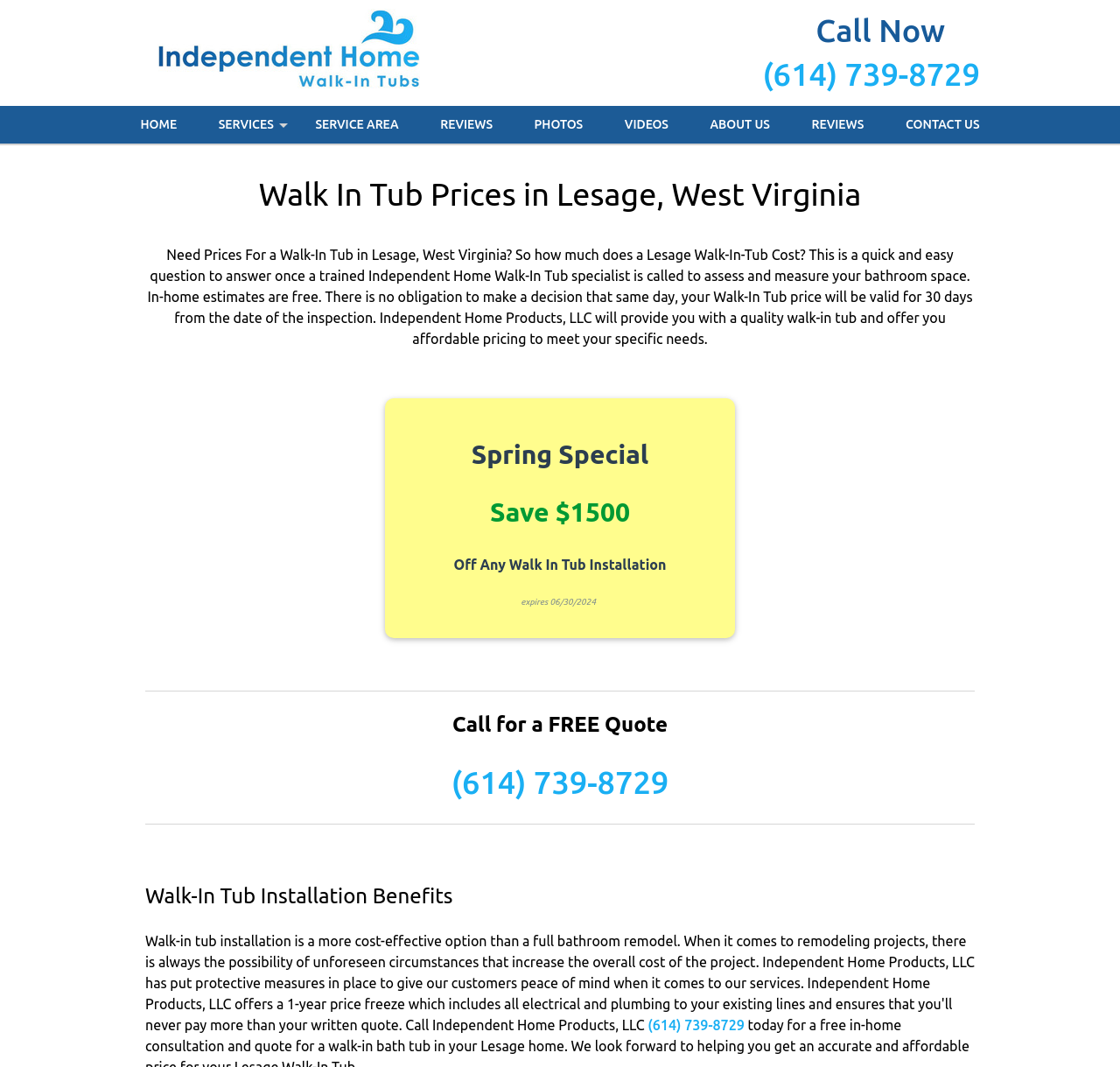Indicate the bounding box coordinates of the element that must be clicked to execute the instruction: "Learn more about 'SERVICE AREA'". The coordinates should be given as four float numbers between 0 and 1, i.e., [left, top, right, bottom].

[0.264, 0.099, 0.373, 0.134]